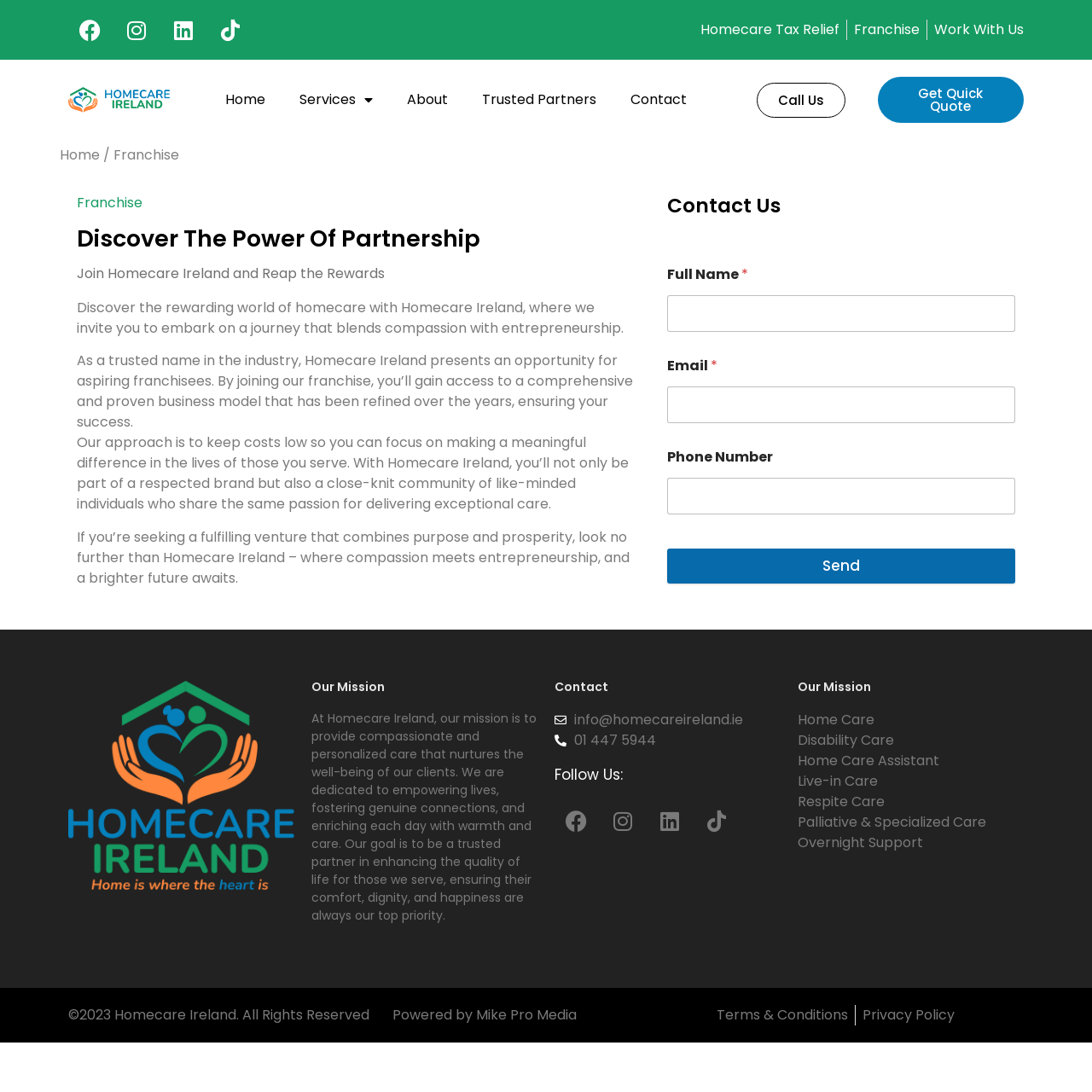Please respond to the question using a single word or phrase:
What is the copyright year of the webpage?

2023